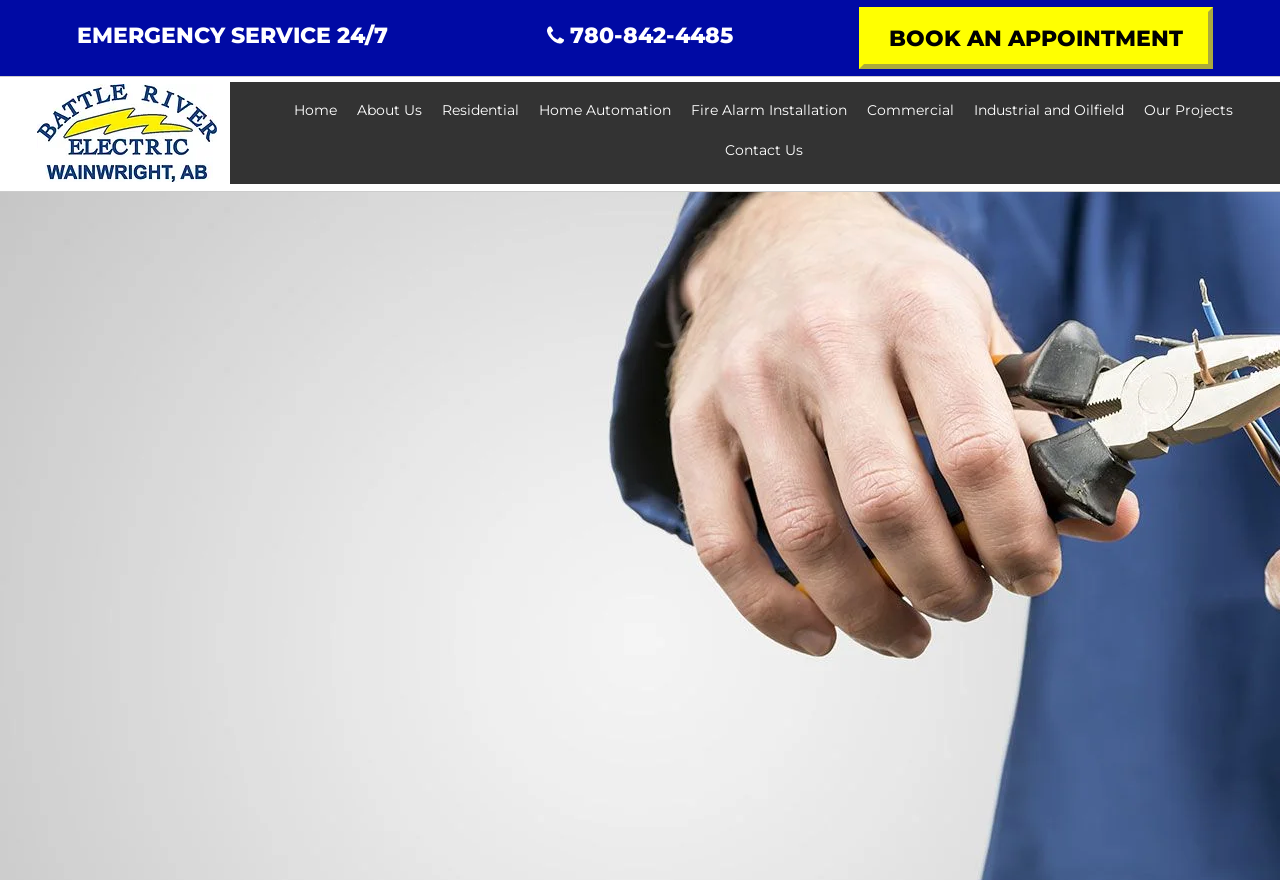Identify the bounding box coordinates for the UI element described as: "ffreedom app".

None